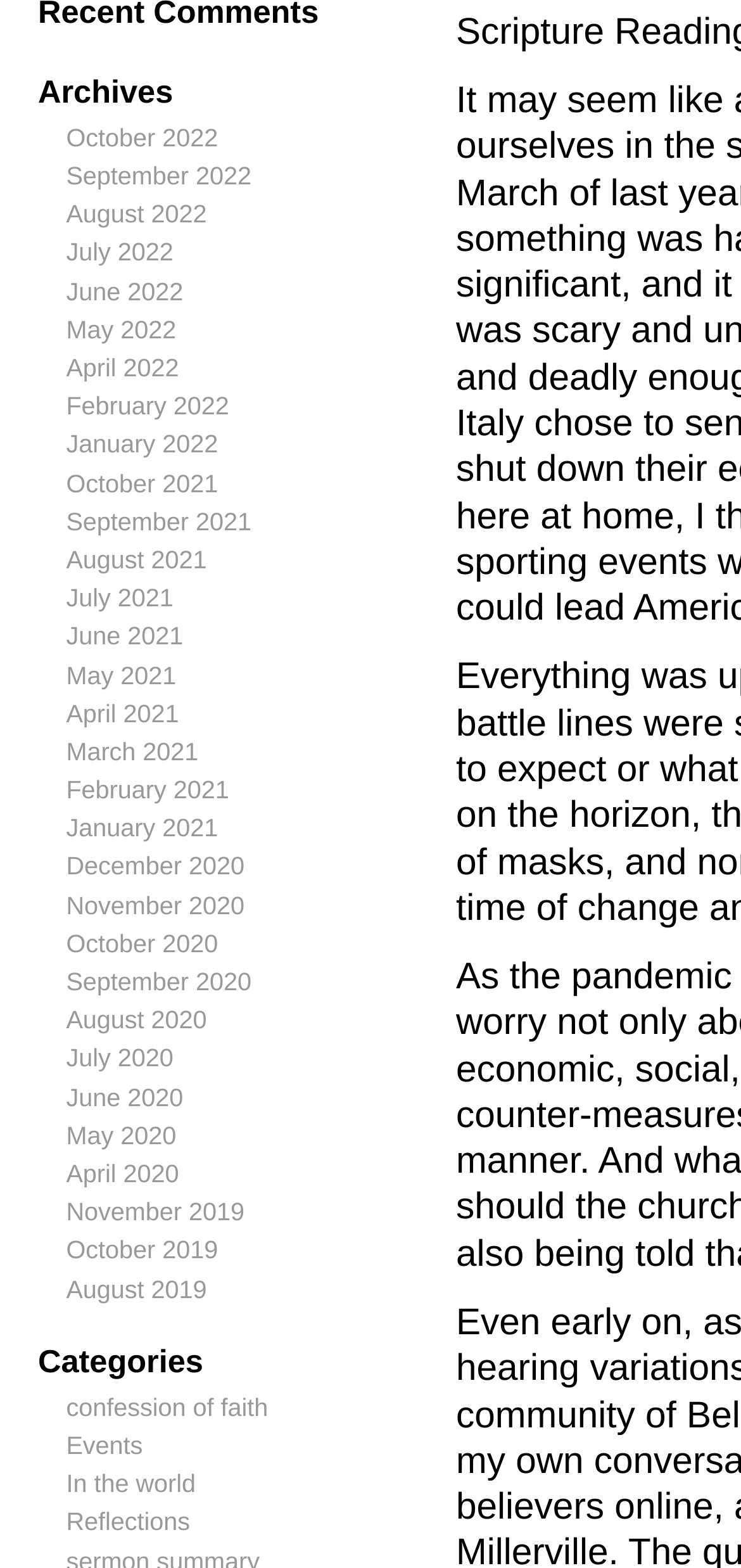Determine the bounding box coordinates of the region to click in order to accomplish the following instruction: "Explore events". Provide the coordinates as four float numbers between 0 and 1, specifically [left, top, right, bottom].

[0.089, 0.913, 0.193, 0.931]